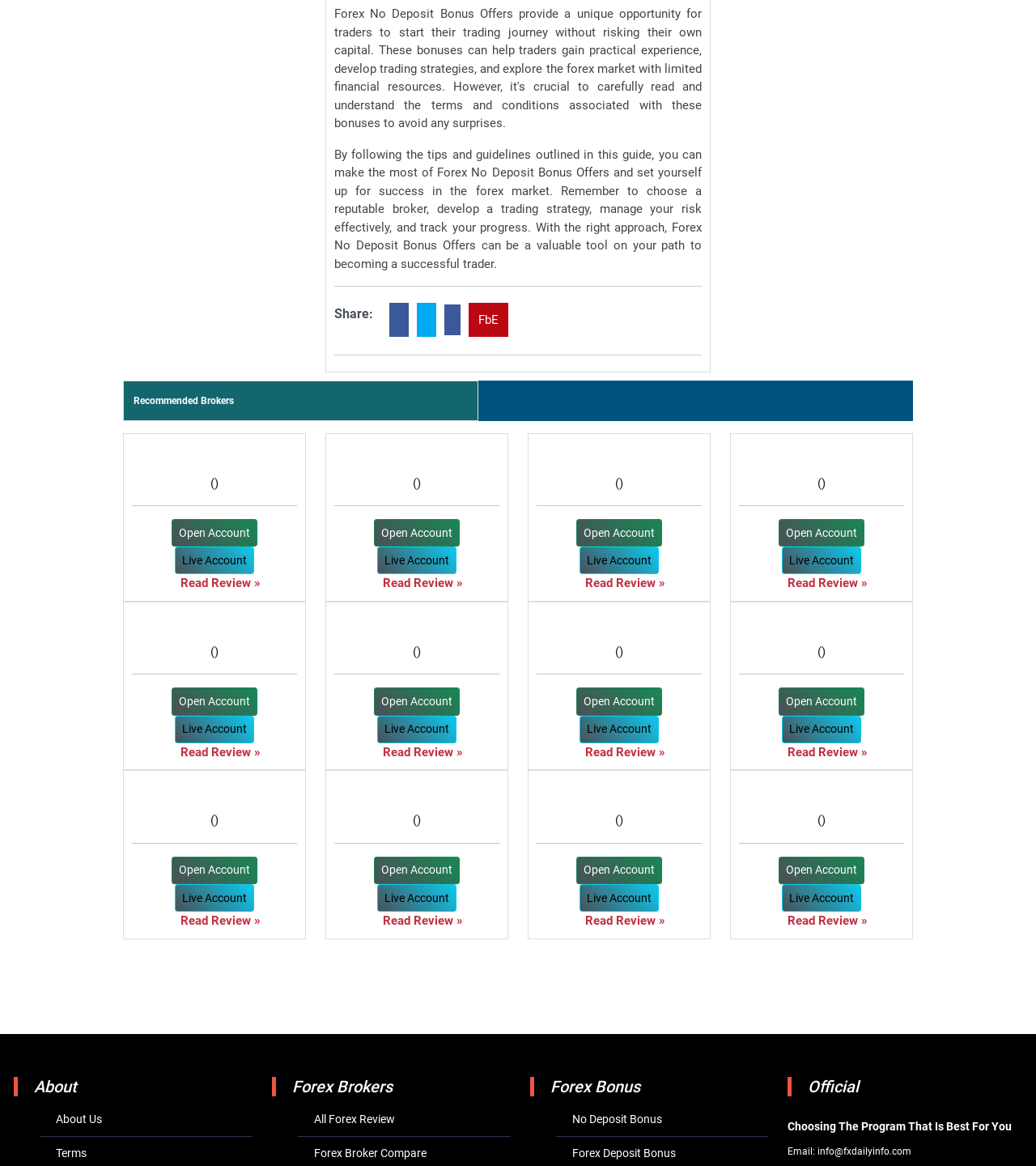How many recommended brokers are listed on this webpage?
Please provide a comprehensive answer based on the visual information in the image.

The webpage has four sections of recommended brokers, each with 'Open Account', 'Live Account', and 'Read Review »' links, indicating that there are four recommended brokers listed.